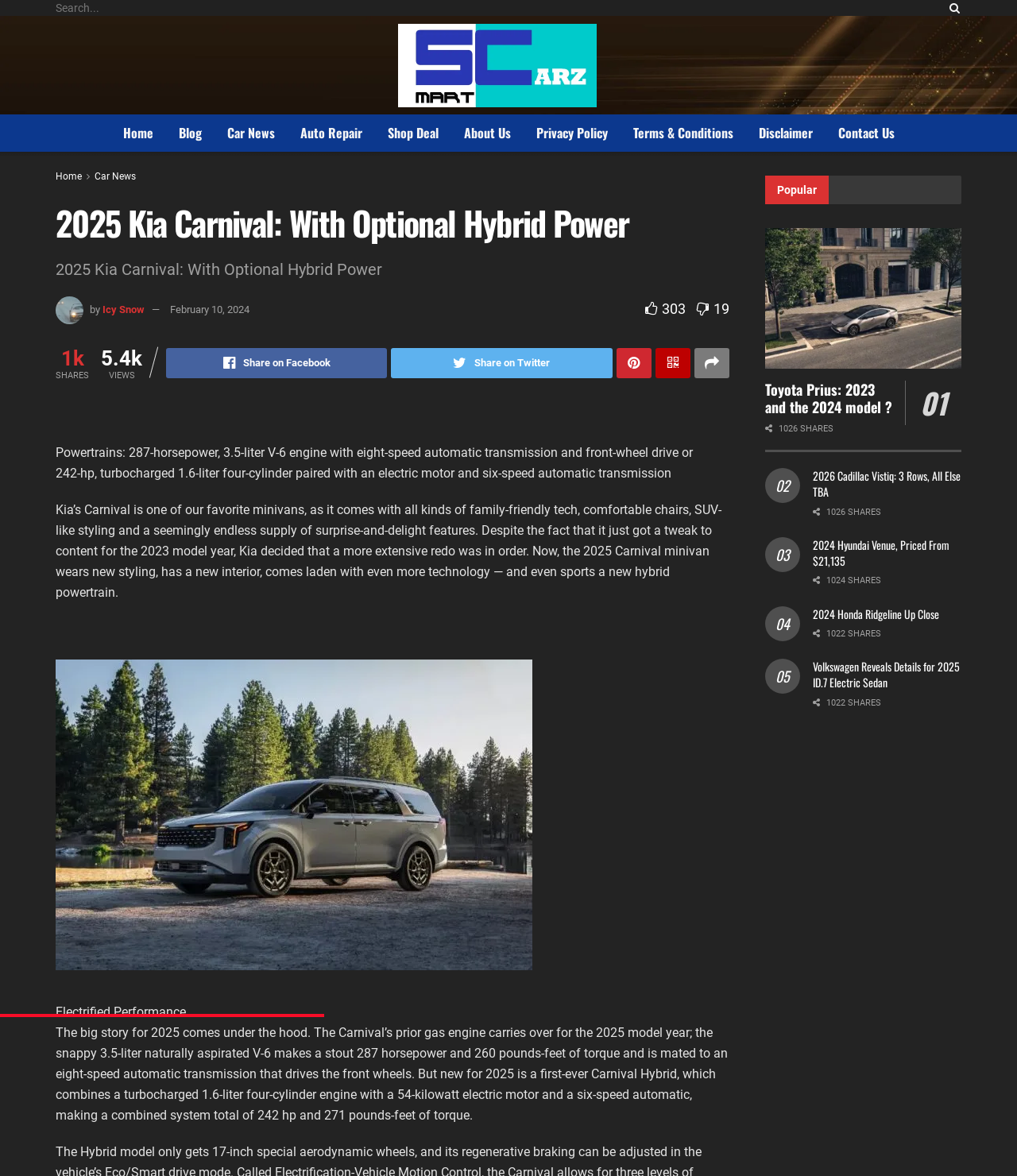Please provide a one-word or short phrase answer to the question:
How many shares does the article have?

1k